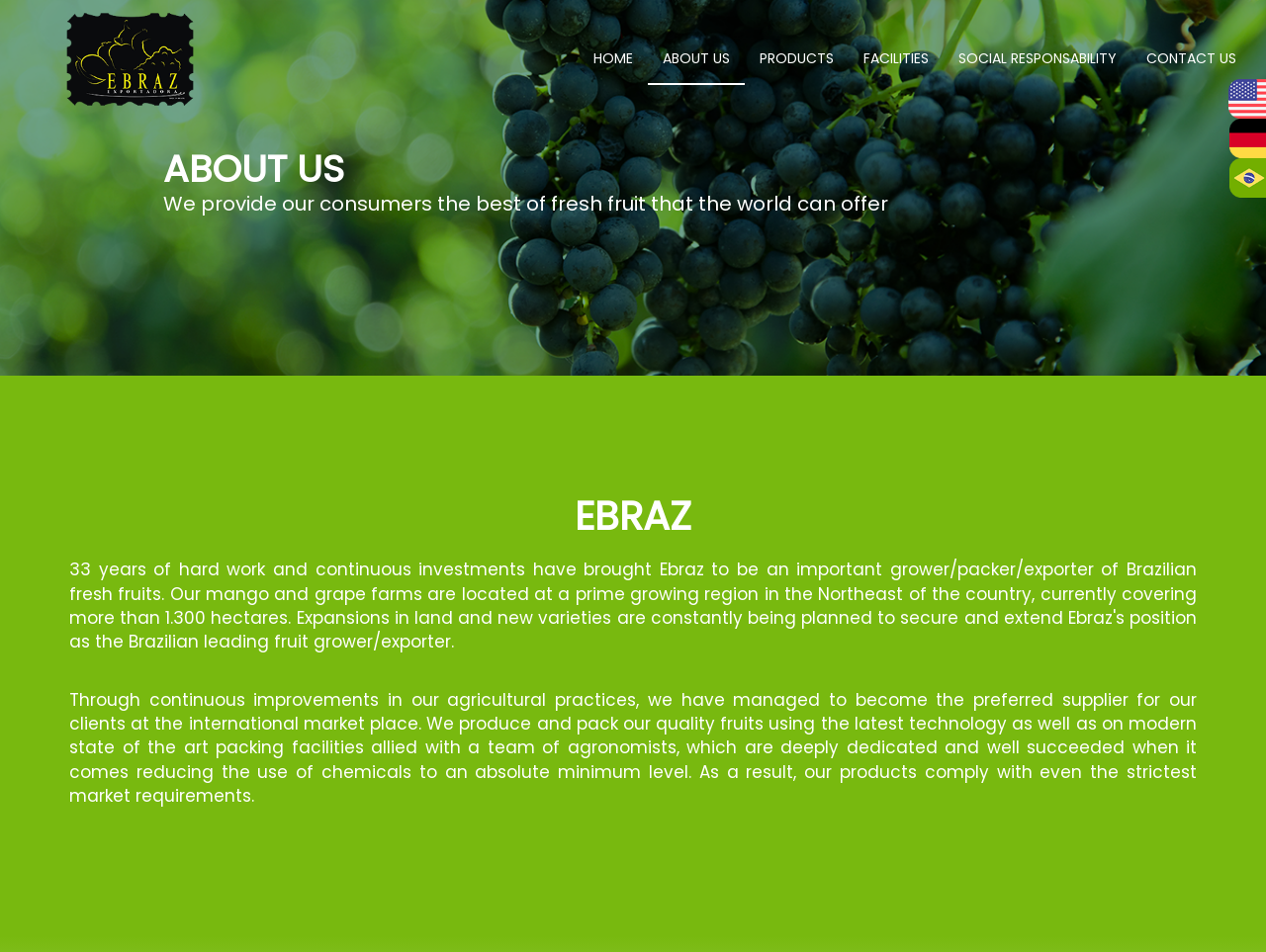Describe all visible elements and their arrangement on the webpage.

The webpage is about EBRAZ, a company that provides fresh fruit to consumers. At the top left corner, there is a logo image with the text "EBRAZ - ENG -" next to it, which is also a link. Below the logo, there is a navigation menu with six links: "HOME", "ABOUT US", "PRODUCTS", "FACILITIES", "SOCIAL RESPONSABILITY", and "CONTACT US", arranged horizontally from left to right.

Below the navigation menu, there is a paragraph of text that describes the company's mission, stating that they provide the best fresh fruit to their consumers. This paragraph is positioned at the top center of the page.

Further down, there is a large heading that reads "EBRAZ", taking up most of the width of the page. Below the heading, there is a longer paragraph of text that describes the company's agricultural practices, production process, and commitment to reducing the use of chemicals. This paragraph is positioned at the center of the page, taking up most of the width.